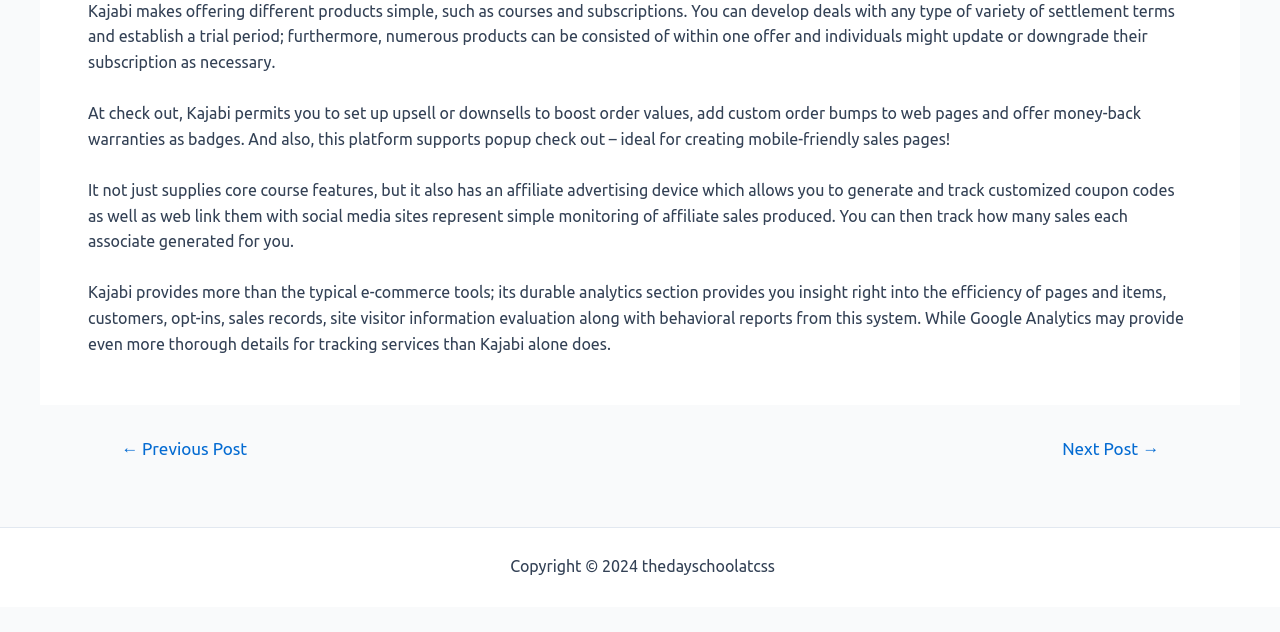What type of reports does Kajabi provide?
Offer a detailed and full explanation in response to the question.

Kajabi's analytics section provides various reports, including behavioral reports, which give insights into the performance of pages and items, customers, opt-ins, sales records, and site visitor information analysis.